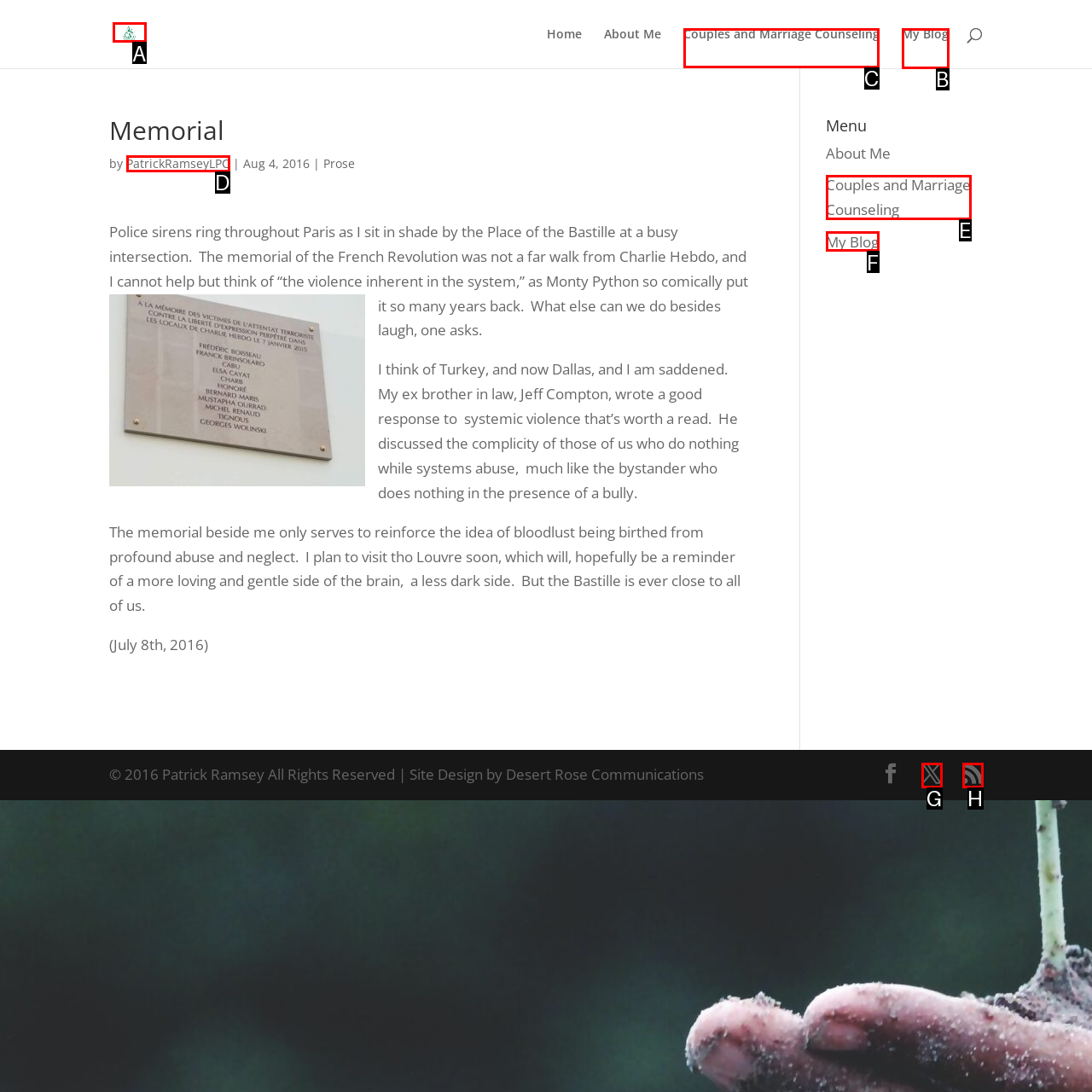Identify the HTML element to click to execute this task: view couples and marriage counseling Respond with the letter corresponding to the proper option.

C